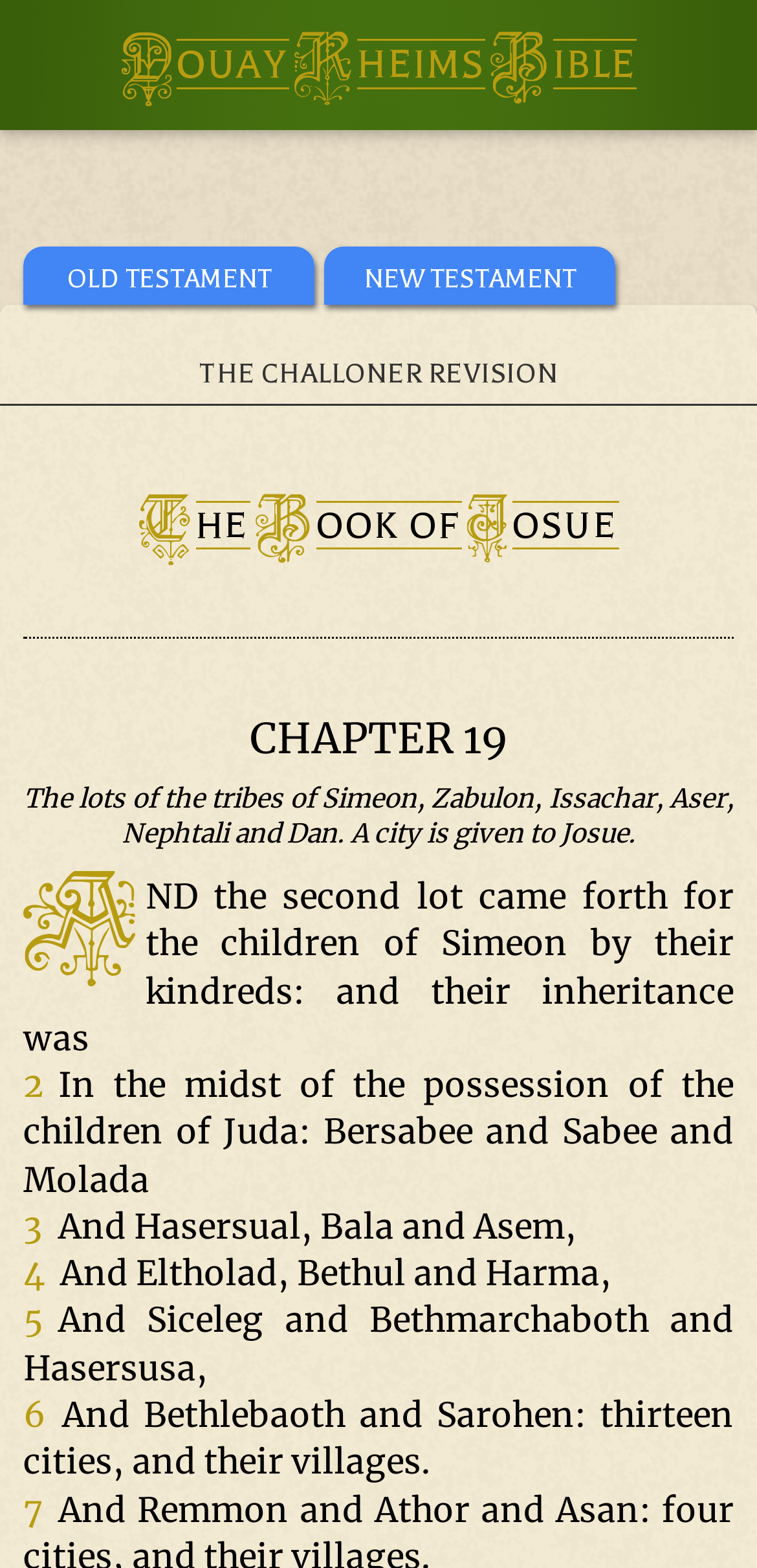Answer the question with a single word or phrase: 
What is the name of the possession mentioned in the midst of the children of Juda?

Bersabee